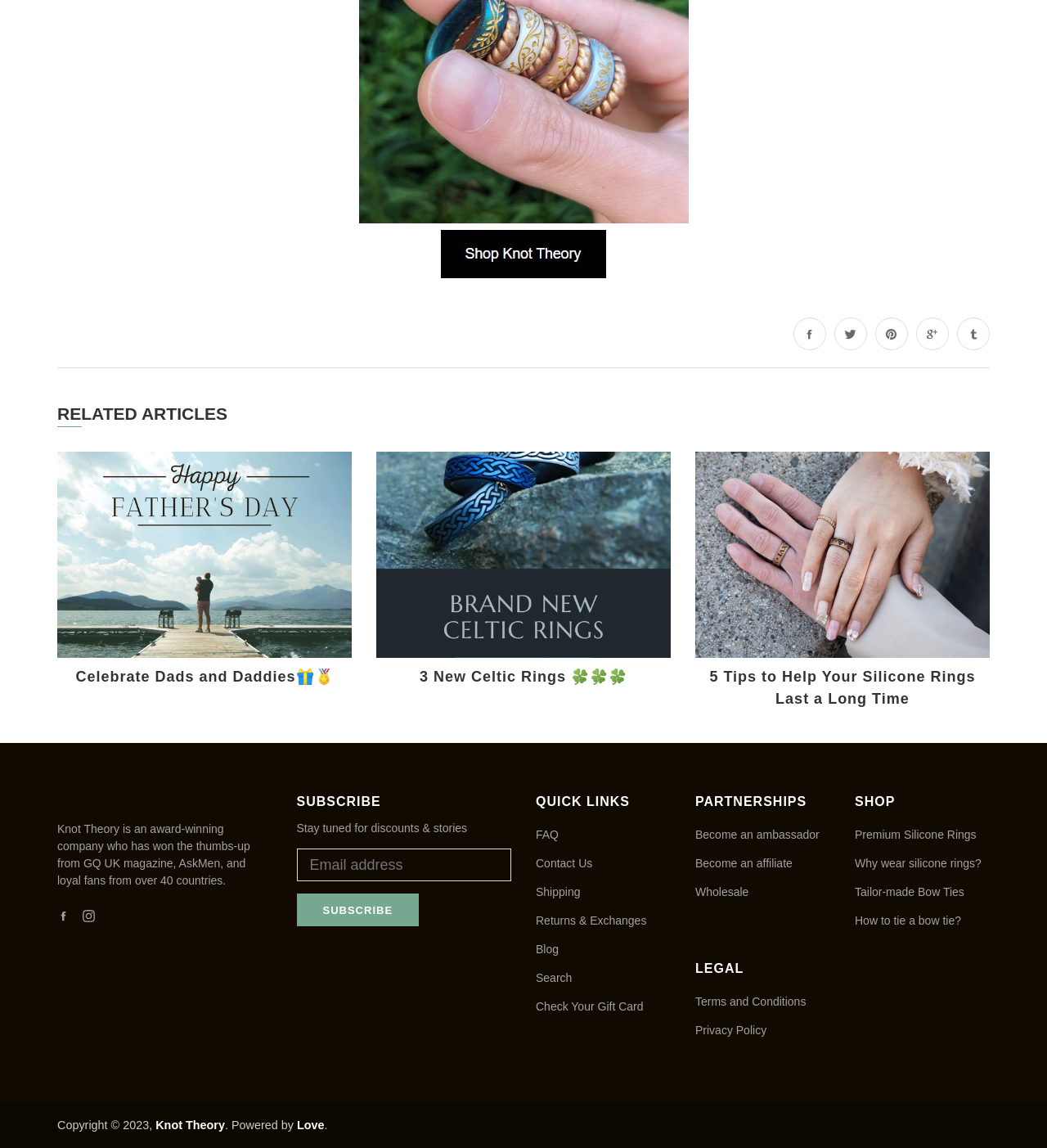Locate the bounding box coordinates of the clickable region necessary to complete the following instruction: "Check out the Premium Silicone Rings". Provide the coordinates in the format of four float numbers between 0 and 1, i.e., [left, top, right, bottom].

[0.816, 0.722, 0.933, 0.733]